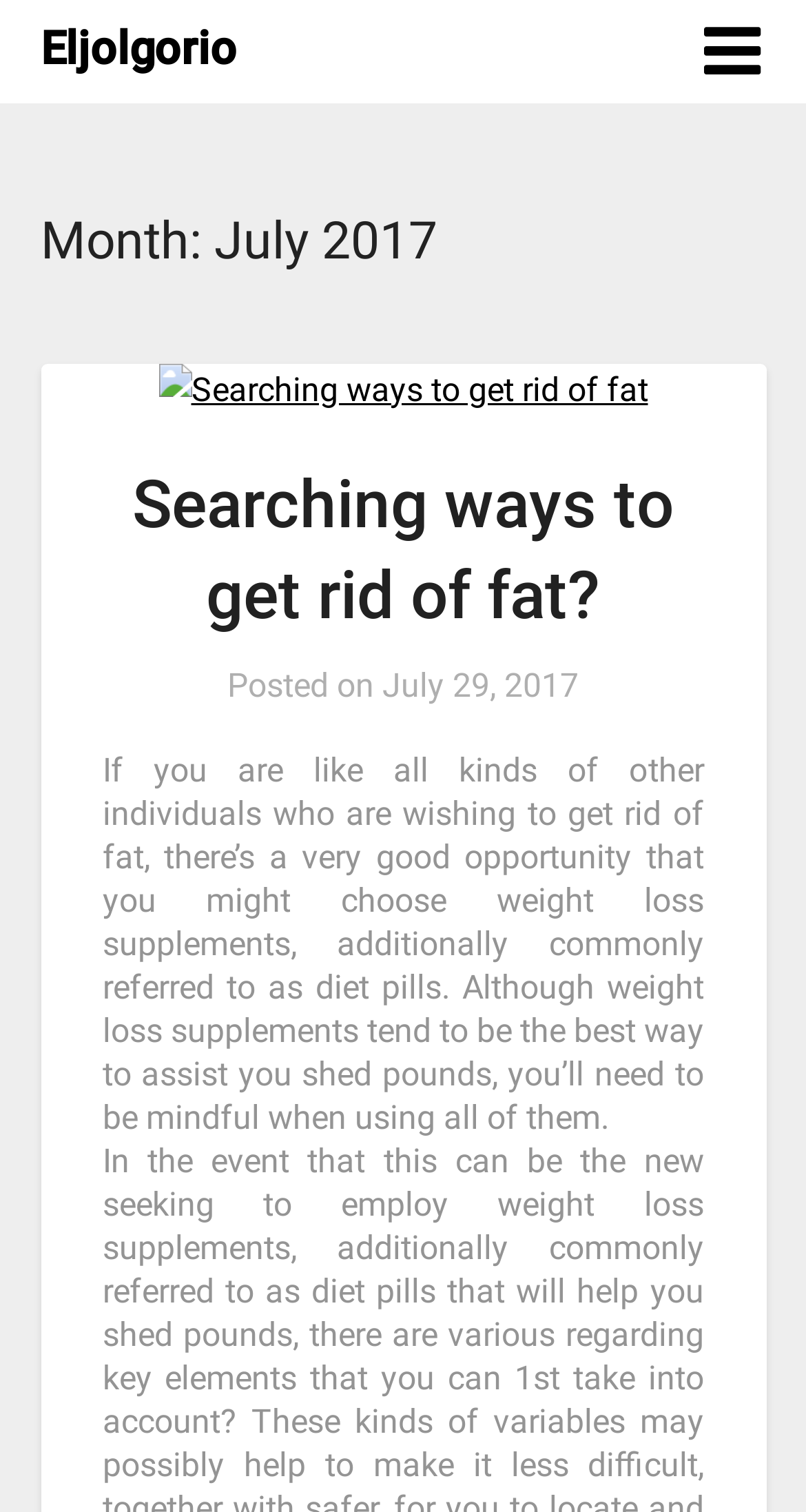Offer an in-depth caption of the entire webpage.

The webpage is about a blog post titled "July 2017 - Eljolgorio" and appears to be a personal blog or article page. At the top-right corner, there is a link with a icon represented by '\uf0c9'. Below this, there is a link with the text "Eljolgorio" on the top-left side of the page.

The main content of the page is divided into sections. The first section has a heading "Month: July 2017" and is located at the top-center of the page. Below this, there is a link with the text "Searching ways to get rid of fat" which is accompanied by an image on its right side. The image and the link are aligned horizontally and are positioned at the top-center of the page.

The next section has a heading "Searching ways to get rid of fat?" and is located below the previous section. This section contains a link with the same text as the heading, and a static text "Posted on" followed by a link with the date "July 29, 2017". The date is also marked as a time element.

The main article content starts below this section, with a paragraph of text that discusses the use of weight loss supplements. The text is positioned at the center of the page and spans across most of the width.